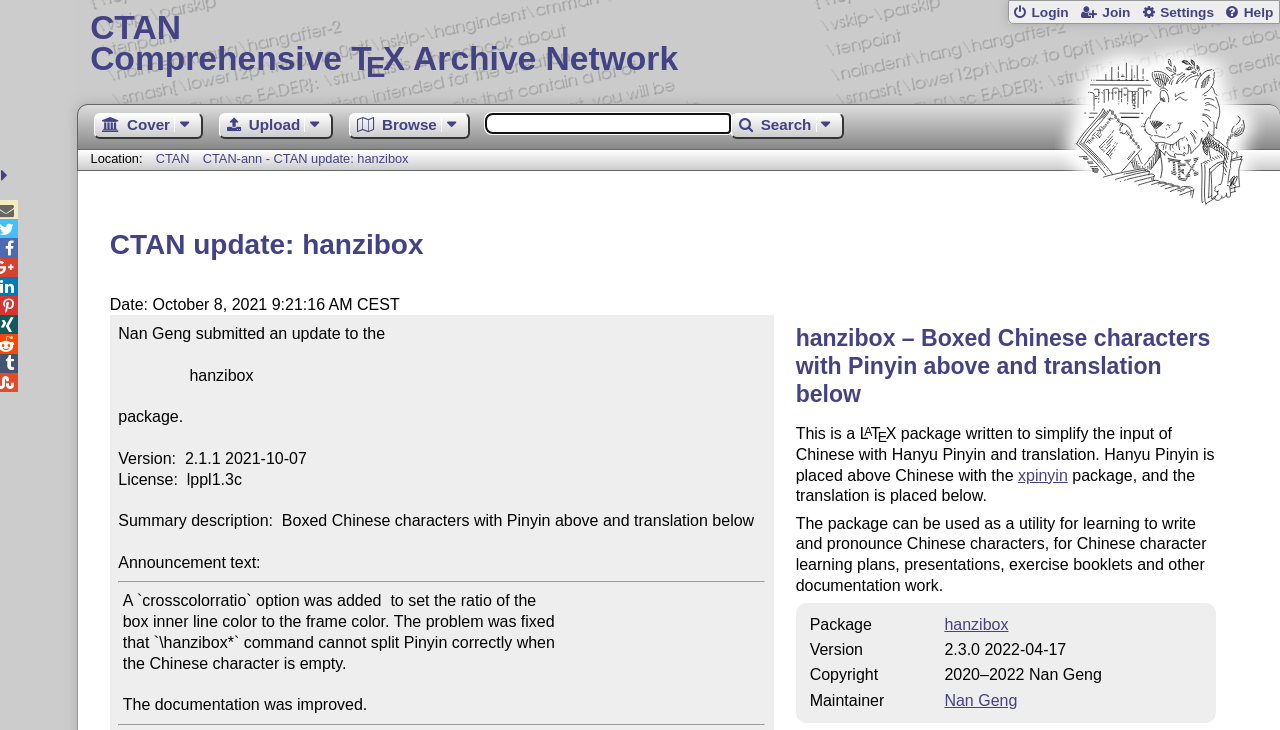Explain the webpage's design and content in an elaborate manner.

This webpage is about the CTAN (Comprehensive T E X Archive Network) update for the hanzibox package. At the top, there is a link to the CTAN homepage, accompanied by a lion drawing by Duane Bibby. On the right side of the top section, there are several icons for login, join, settings, and help.

Below the top section, there is a navigation bar with links to cover, upload, browse, and search. Next to the navigation bar, there is a text box. 

The main content of the webpage is divided into two sections. The left section displays information about the CTAN update, including the date, package name, version, and license. The update announcement text describes the changes made to the package, including the addition of a new option and bug fixes.

The right section provides more information about the hanzibox package, including a summary description, a table with package details, and a paragraph describing the package's functionality. The package details table lists the package name, version, copyright, and maintainer.

Throughout the webpage, there are several links to related pages, including the CTAN homepage, the hanzibox package page, and the xpinyin package page.